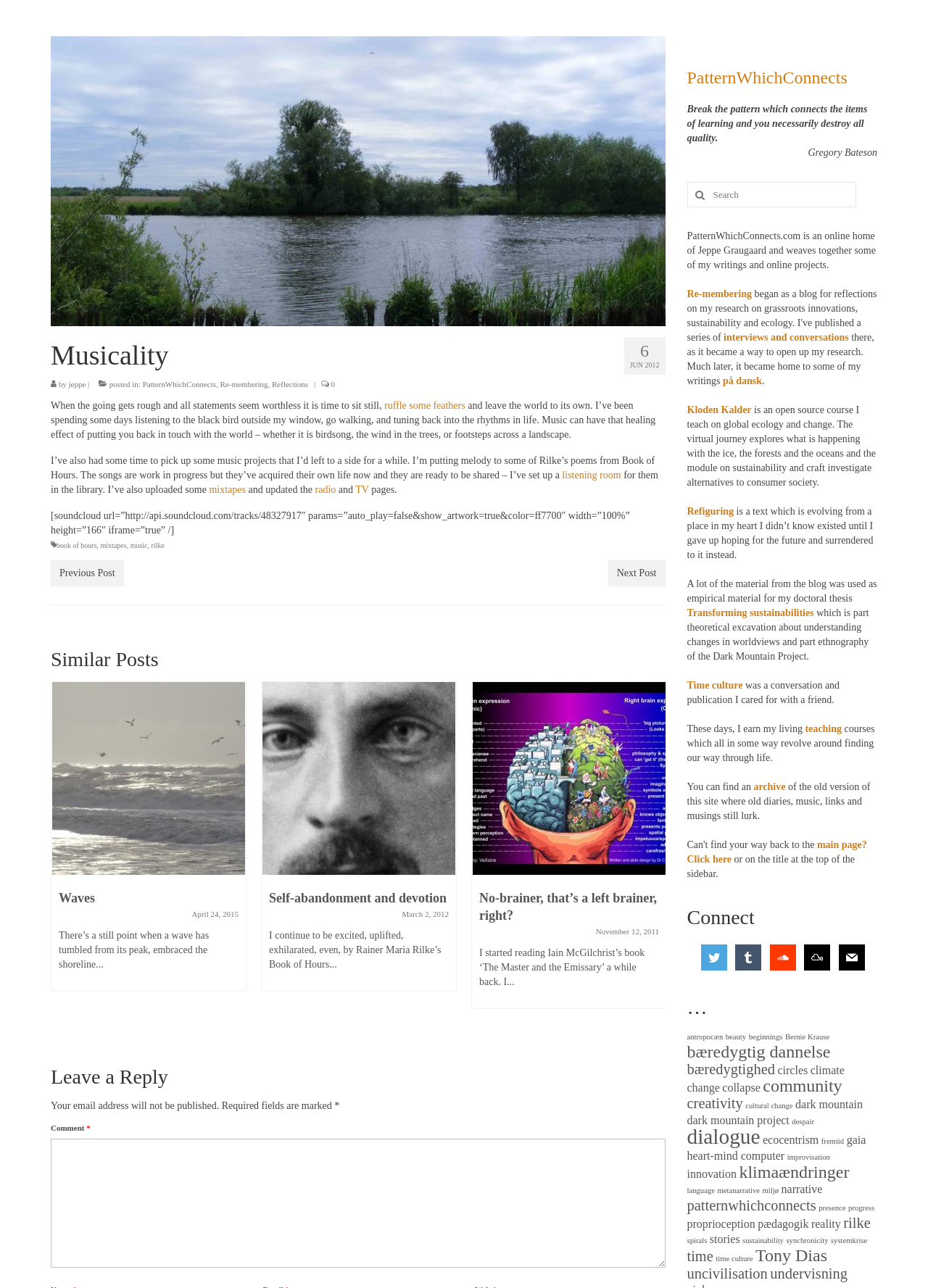Answer the following inquiry with a single word or phrase:
What is the author's name?

Jeppe Graugaard